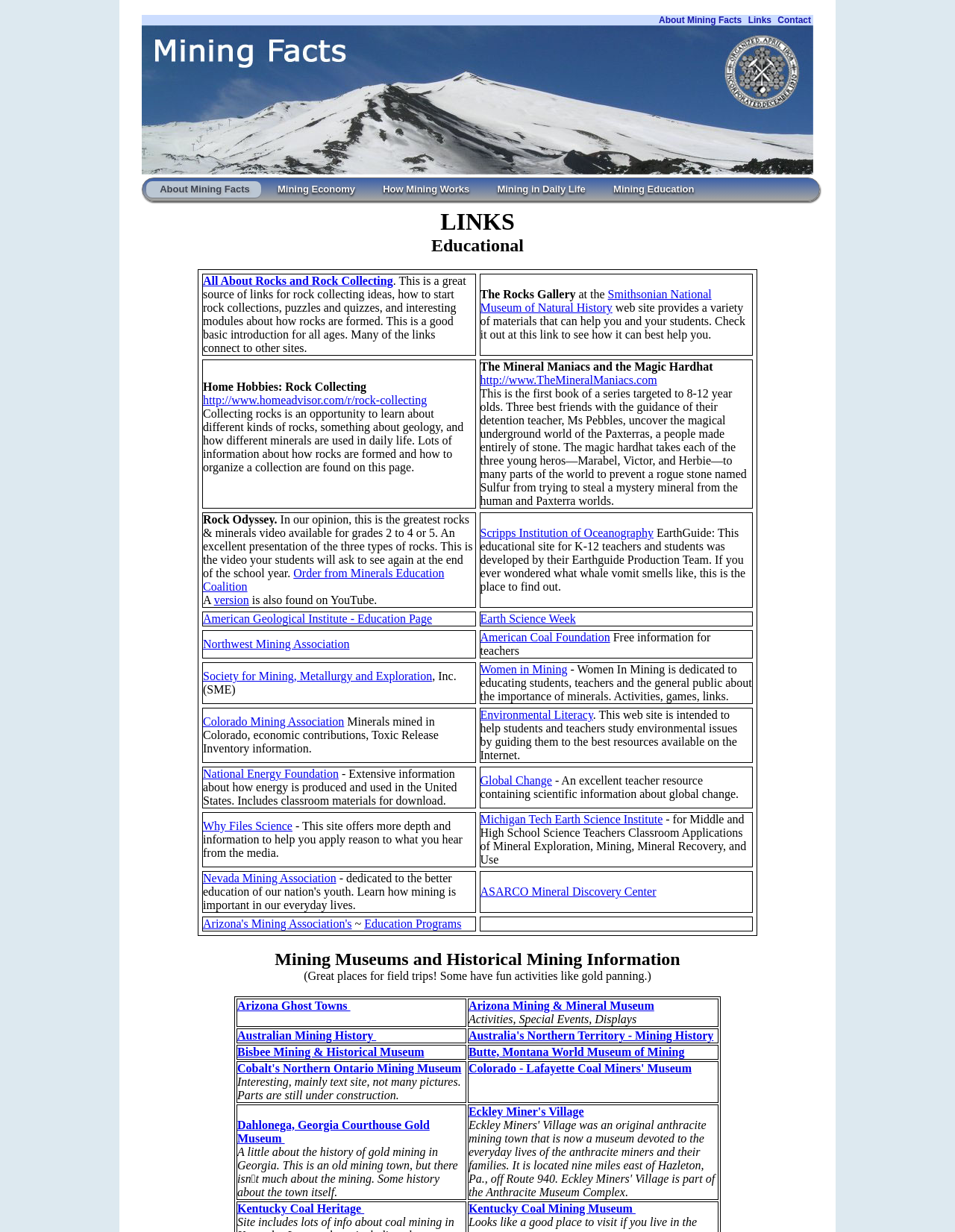Describe the webpage in detail, including text, images, and layout.

The webpage is about the Mining and Metallurgical Society of America. At the top, there are four links: "About Mining Facts", "Links", and "Contact". Below these links, there is a section with several links related to mining education, including "Mining Economy", "How Mining Works", "Mining in Daily Life", and "Mining Education".

The main content of the webpage is a table with multiple rows, each containing two columns. The table appears to be a list of educational resources related to mining and geology. Each row has a brief description of the resource, and some of them have links to external websites. The resources include books, videos, educational websites, and organizations related to mining and geology.

The table is divided into two sections, with a heading "LINKS" at the top and another heading "Mining Museums and Historical Mining Information" in the middle. The first section has links to various educational resources, while the second section has links to mining museums and historical mining information.

There are a total of 18 rows in the table, with each row containing two columns. The left column has a brief description of the resource, and the right column has a link to the resource. Some of the resources have additional text or links within the description.